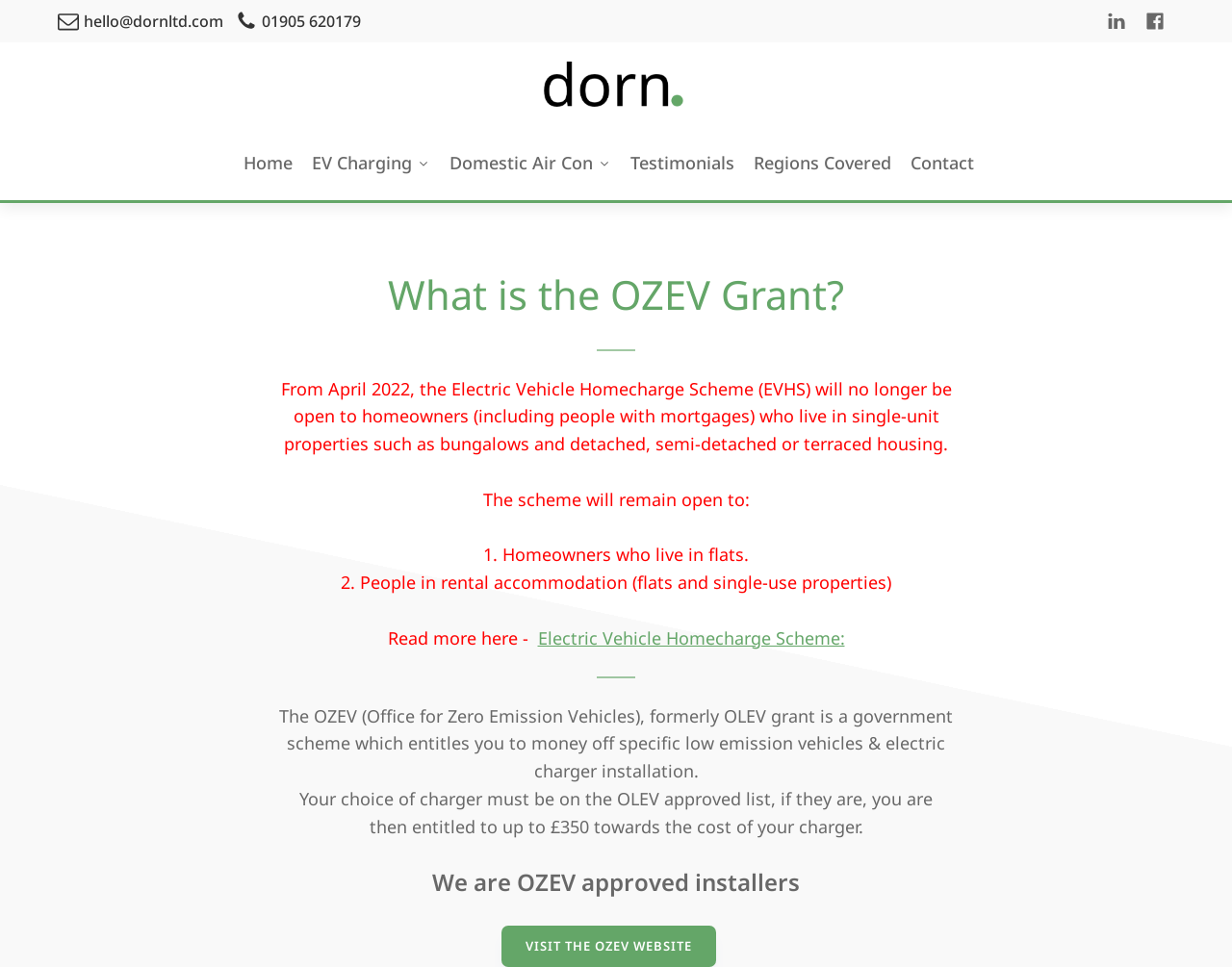Please find the bounding box coordinates of the element that you should click to achieve the following instruction: "Read more about the Electric Vehicle Homecharge Scheme". The coordinates should be presented as four float numbers between 0 and 1: [left, top, right, bottom].

[0.436, 0.647, 0.686, 0.671]